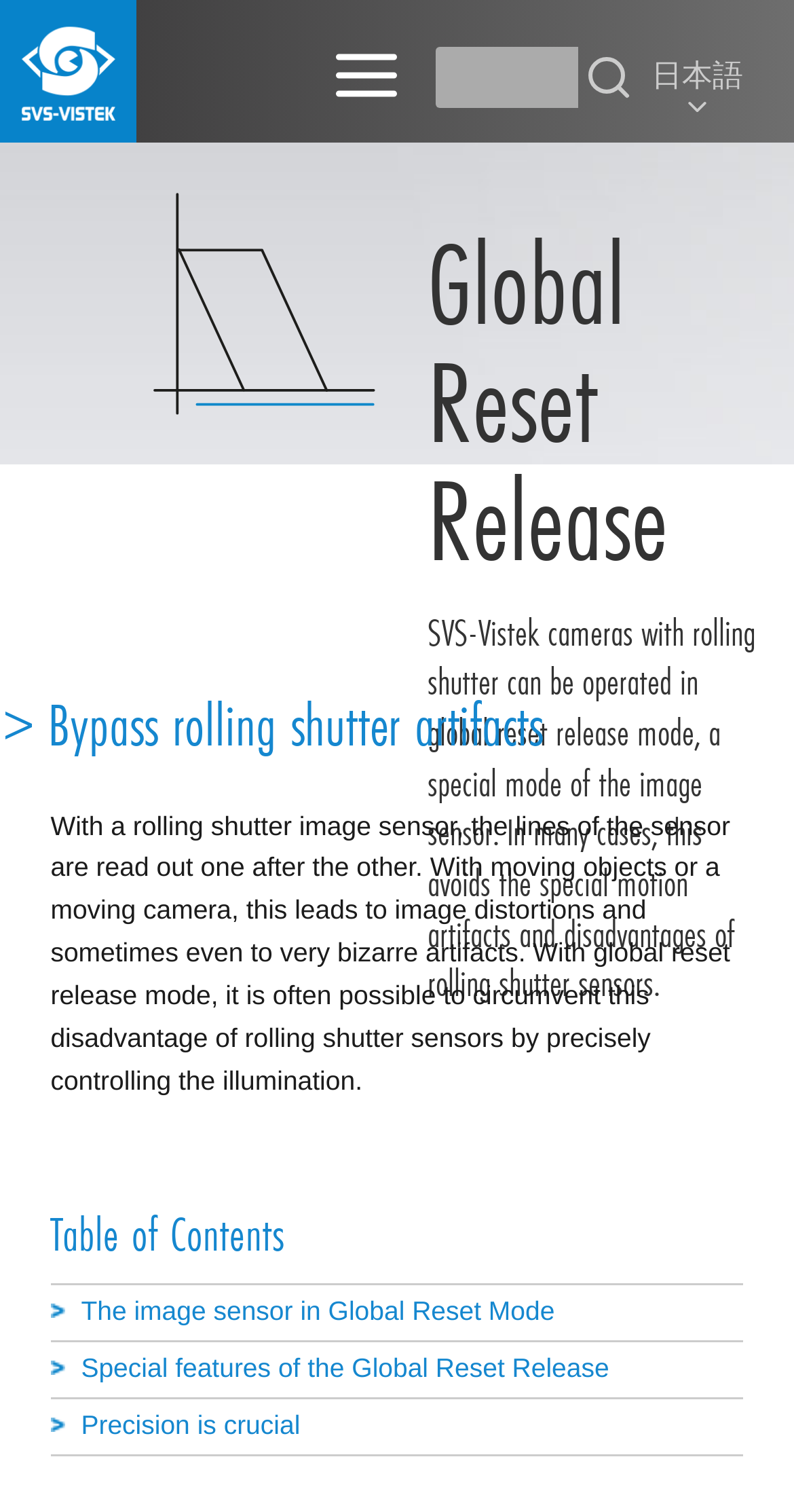Provide a one-word or brief phrase answer to the question:
What is the effect of rolling shutter on images?

Image distortions